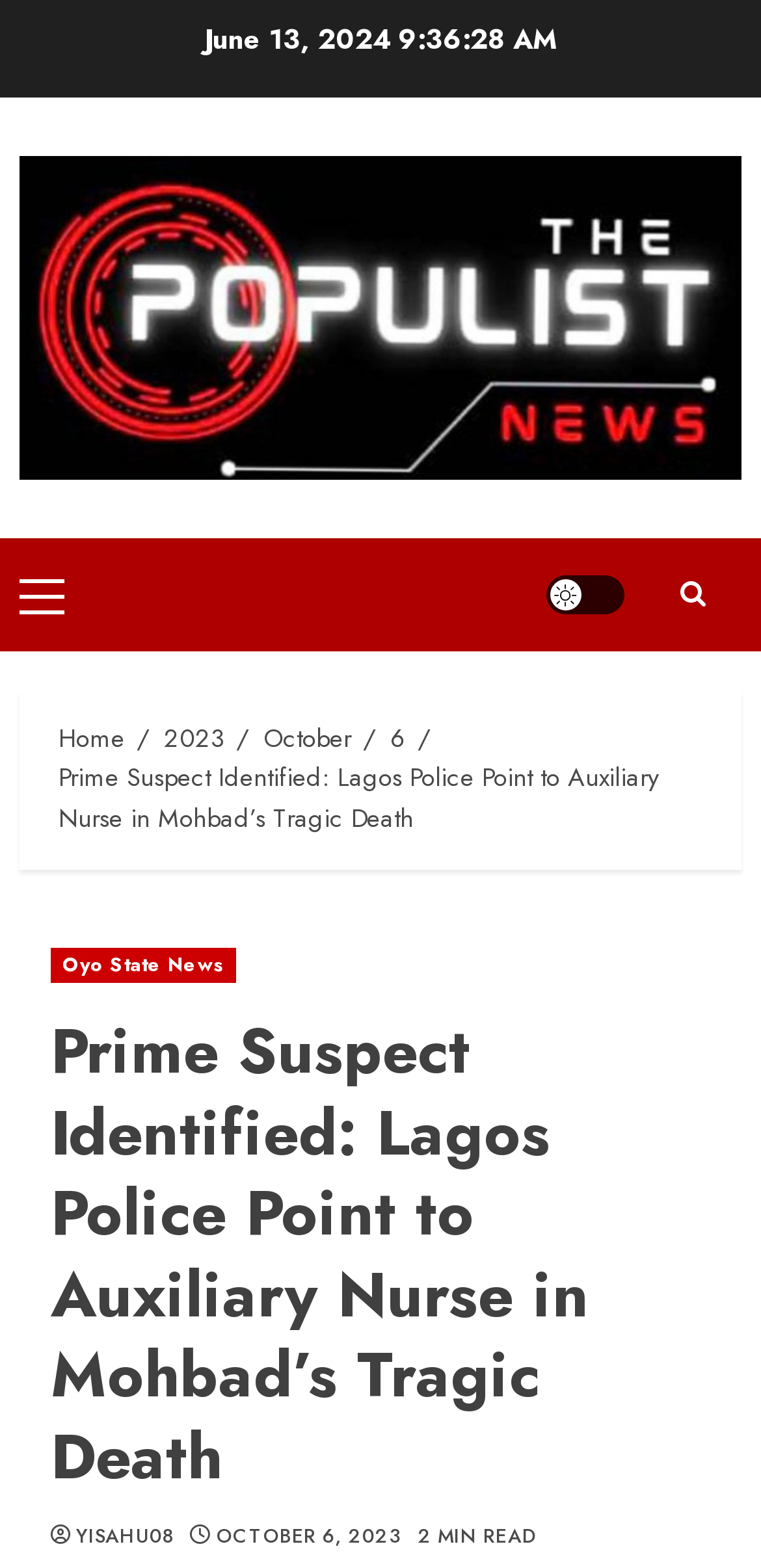How long does it take to read the article?
Provide a concise answer using a single word or phrase based on the image.

2 MIN READ